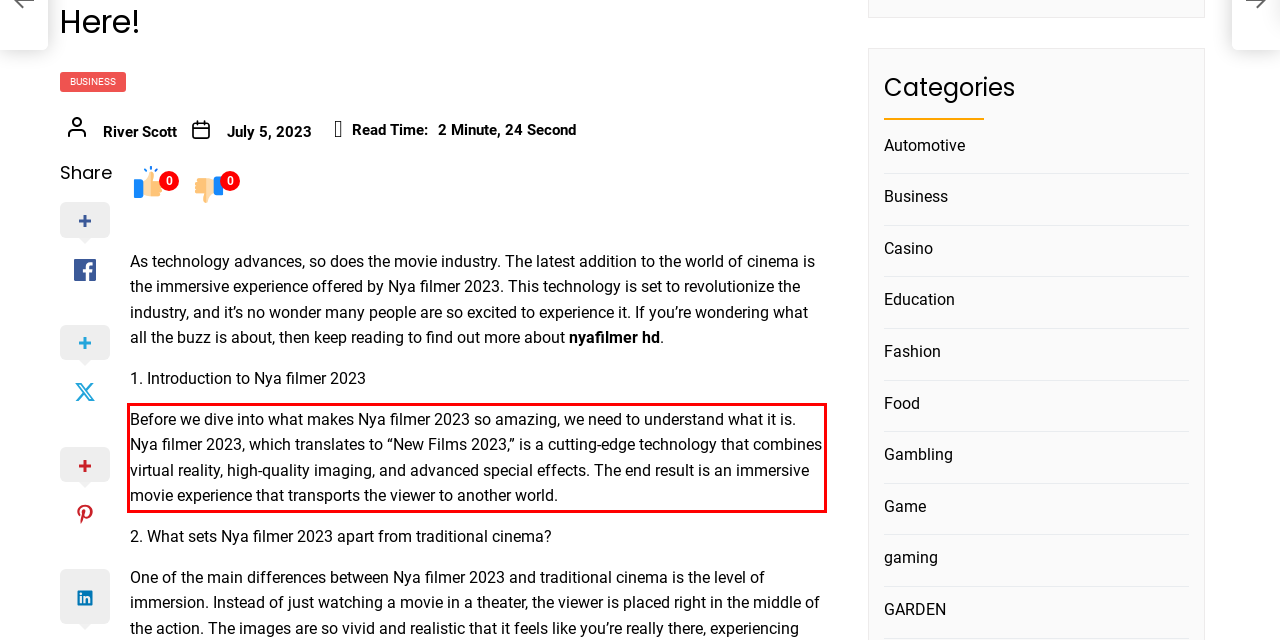Please extract the text content from the UI element enclosed by the red rectangle in the screenshot.

Before we dive into what makes Nya filmer 2023 so amazing, we need to understand what it is. Nya filmer 2023, which translates to “New Films 2023,” is a cutting-edge technology that combines virtual reality, high-quality imaging, and advanced special effects. The end result is an immersive movie experience that transports the viewer to another world.